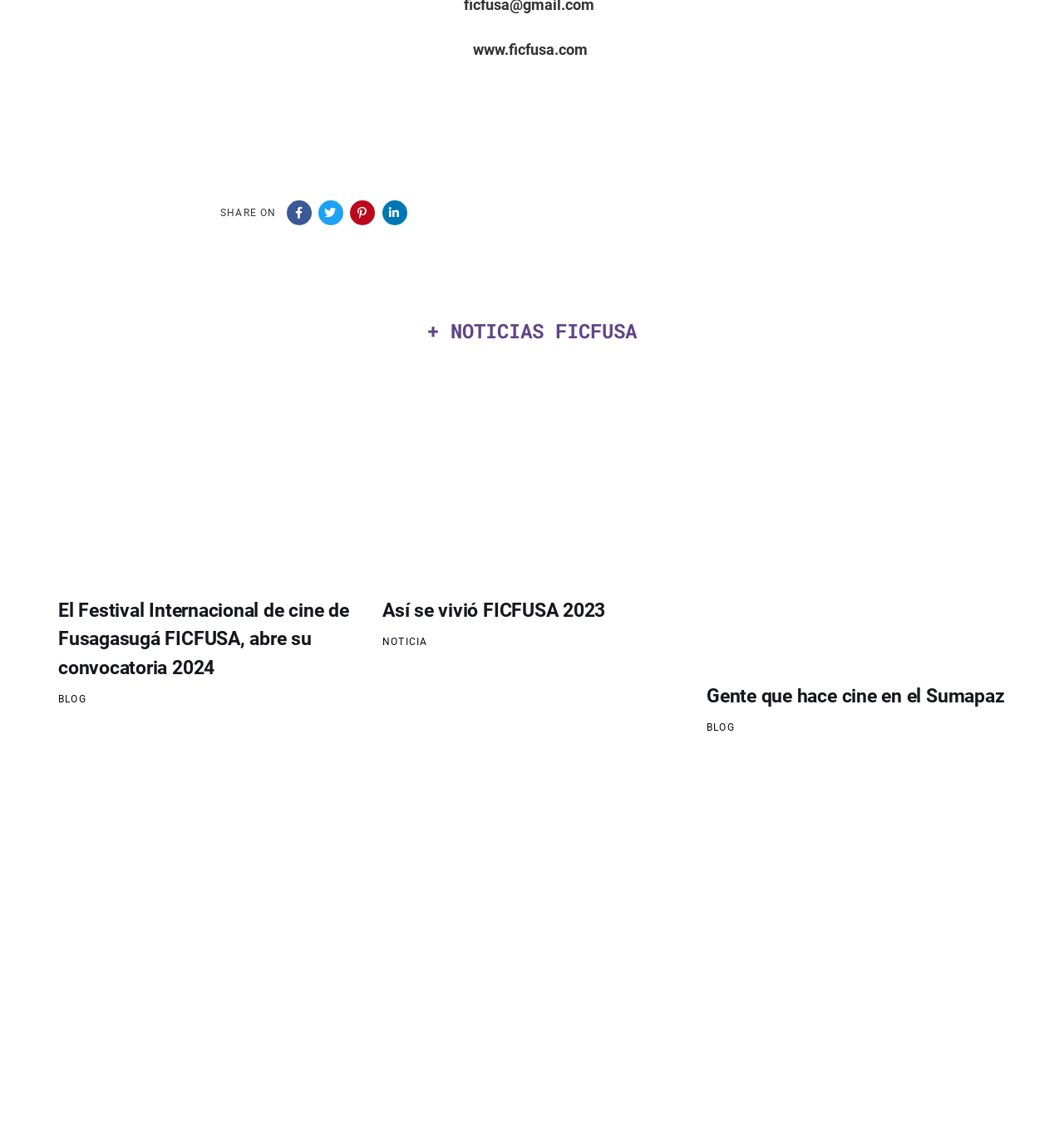What is the name of the festival?
Deliver a detailed and extensive answer to the question.

The name of the festival can be found in the heading '+ NOTICIAS FICFUSA' and also in the link 'El Festival Internacional de cine de Fusagasugá FICFUSA, abre su convocatoria 2024'.